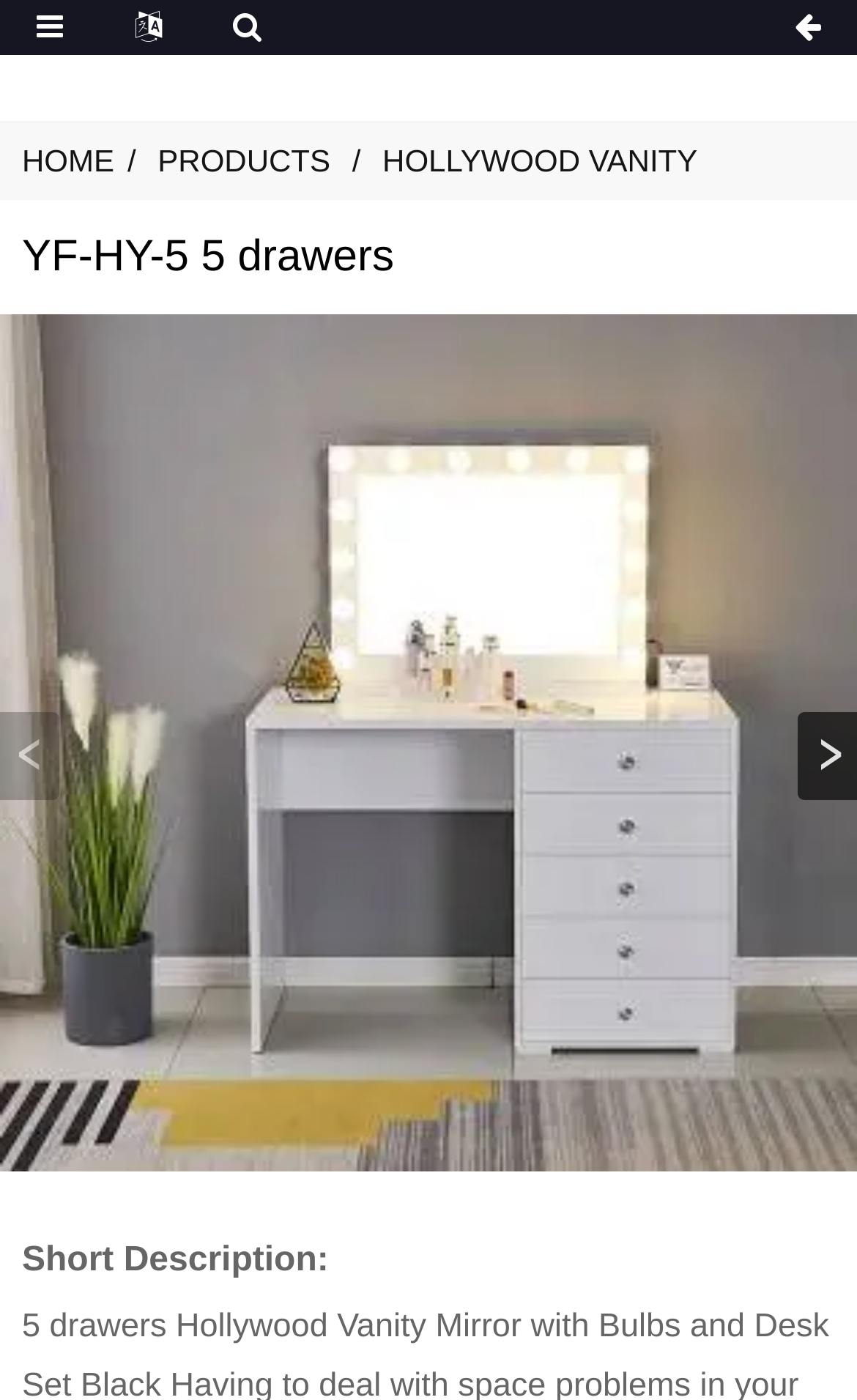Provide a brief response using a word or short phrase to this question:
What is the name of the product?

YF-HY-5 5 drawers